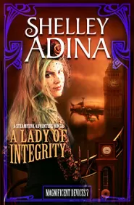What is the name of the author?
Please elaborate on the answer to the question with detailed information.

The author's name is mentioned on the cover art, alongside the title of the novel. It is written as 'Shelley Adina', indicating that she is the writer of the book.